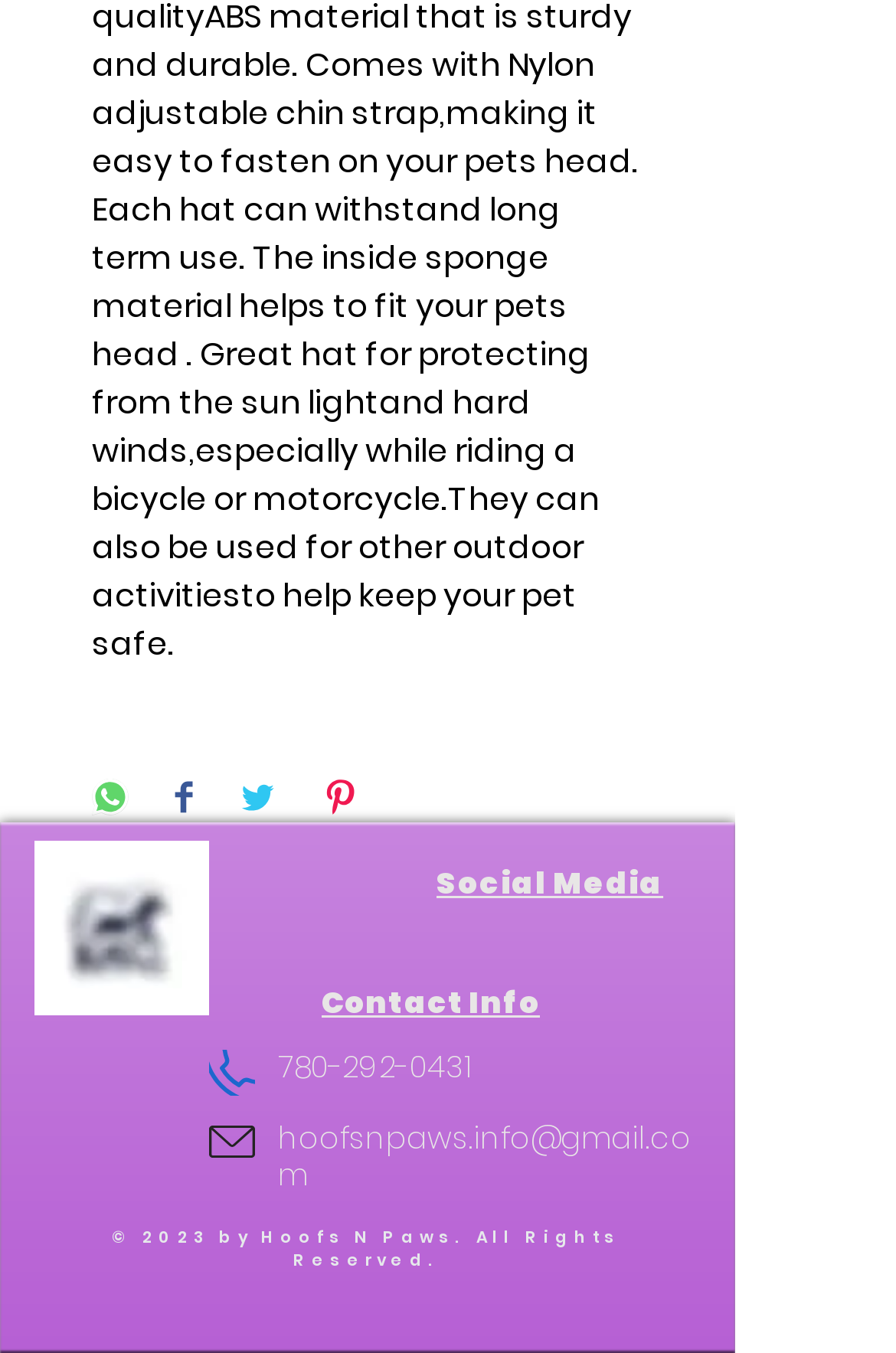Refer to the element description aria-label="TikTok" and identify the corresponding bounding box in the screenshot. Format the coordinates as (top-left x, top-left y, bottom-right x, bottom-right y) with values in the range of 0 to 1.

[0.641, 0.681, 0.692, 0.715]